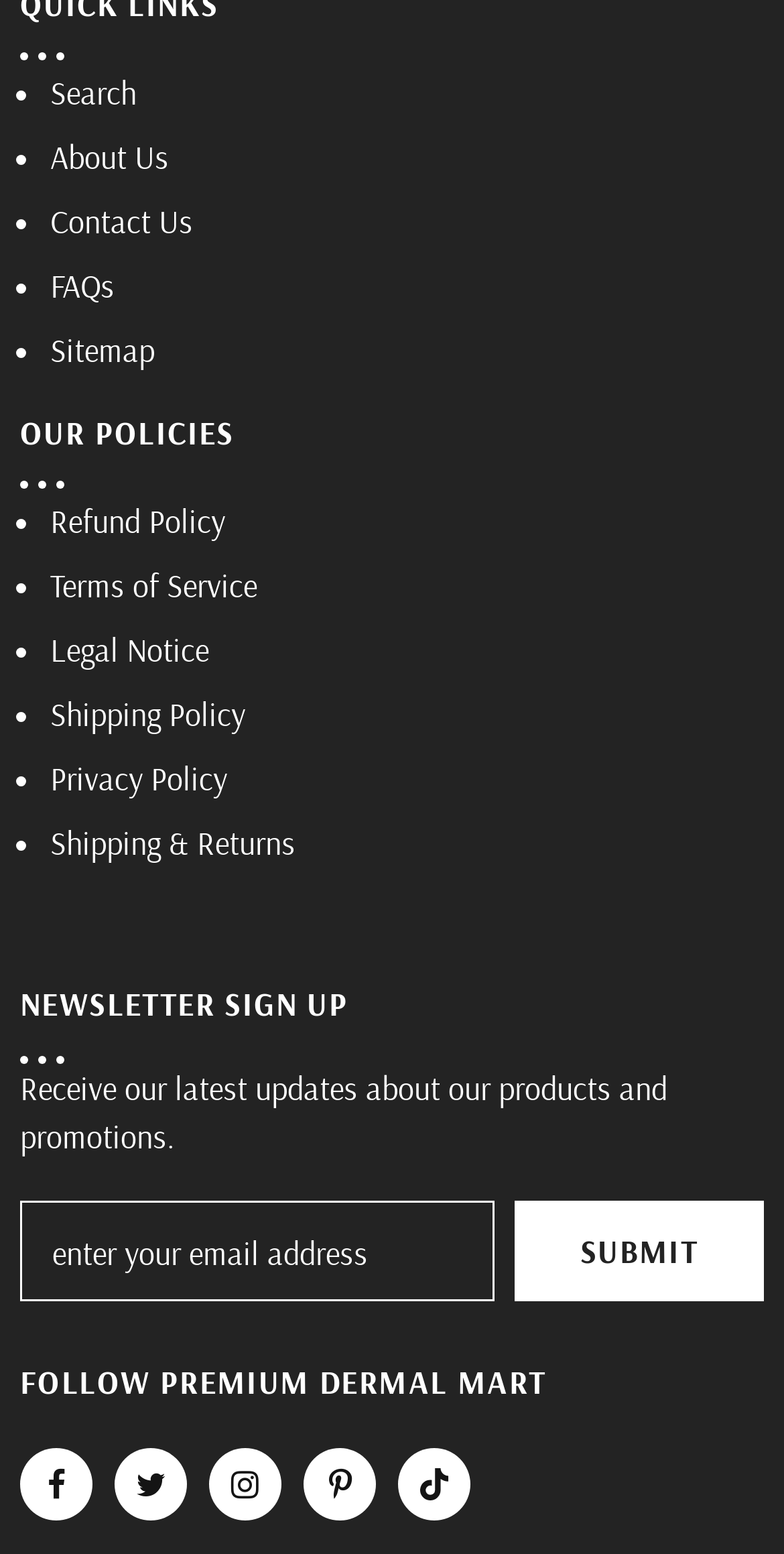Please give a concise answer to this question using a single word or phrase: 
What is the label of the textbox in the 'NEWSLETTER SIGN UP' section?

Email Address